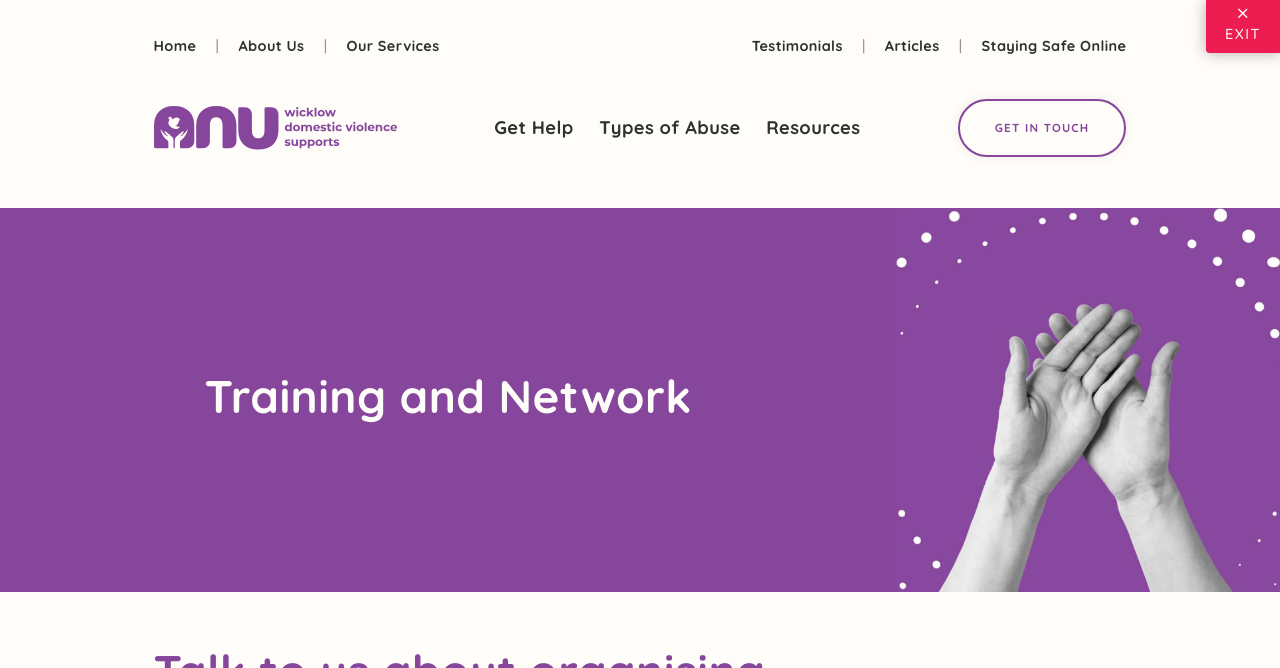Please provide a one-word or phrase answer to the question: 
What is the text of the main heading?

Training and Network